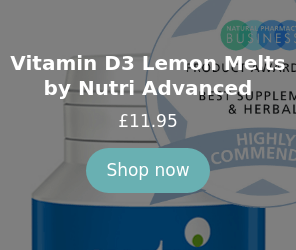What is the price of the Vitamin D3 supplement?
Based on the image, give a one-word or short phrase answer.

£11.95